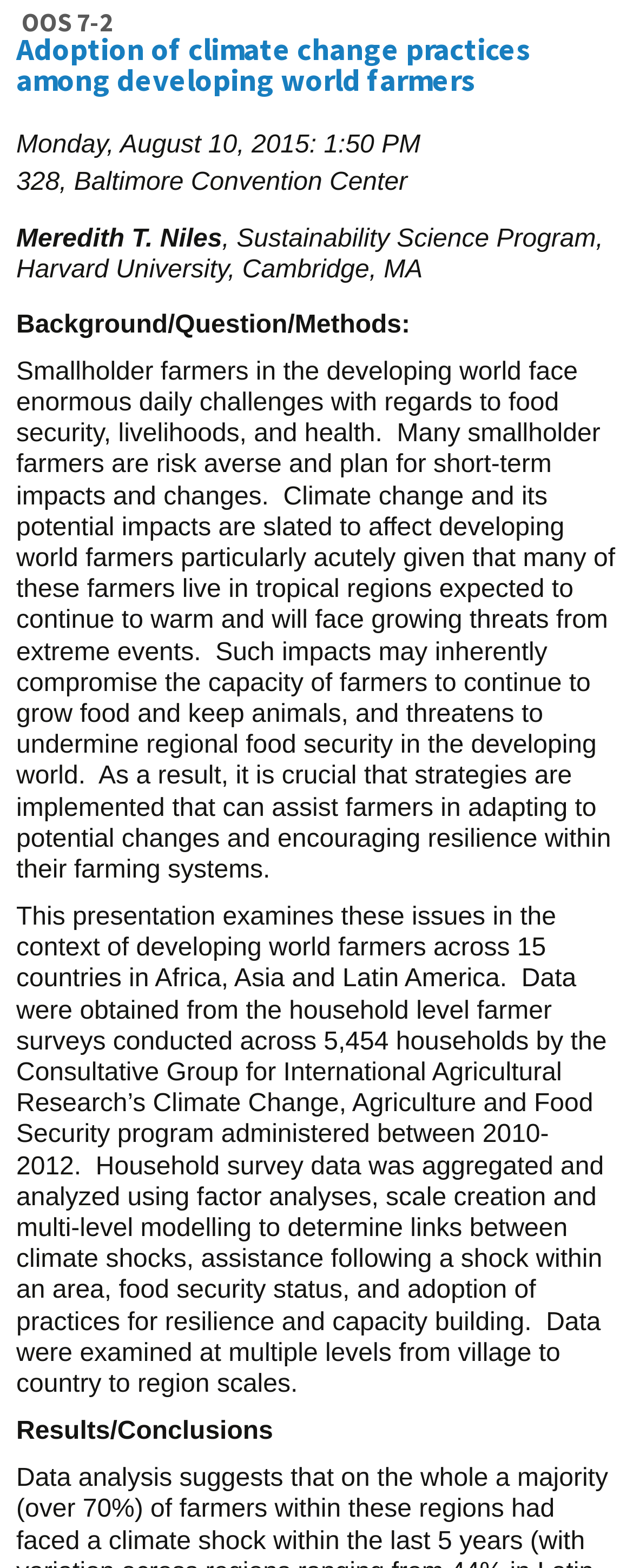Generate a thorough caption detailing the webpage content.

The webpage appears to be a detailed description of a presentation titled "OOS 7-2 Adoption of climate change practices among developing world farmers" at the 100th ESA Annual Meeting. 

At the top of the page, there is a heading with the title of the presentation. Below the heading, there is a section with the date, time, and location of the presentation, which is Monday, August 10, 2015, at 1:50 PM, in room 328 of the Baltimore Convention Center.

Following this section, there is a brief description of the presenter, Meredith T. Niles, who is from the Sustainability Science Program at Harvard University. 

The main content of the presentation is divided into sections. The first section is "Background/Question/Methods", which provides an overview of the challenges faced by smallholder farmers in the developing world, including food security, livelihoods, and health, and how climate change may affect them. 

Below this section, there is a longer paragraph that describes the presentation's focus on developing world farmers across 15 countries in Africa, Asia, and Latin America, and how the data was obtained and analyzed. 

Finally, at the bottom of the page, there is a section titled "Results/Conclusions", which is likely a summary of the findings and implications of the presentation.